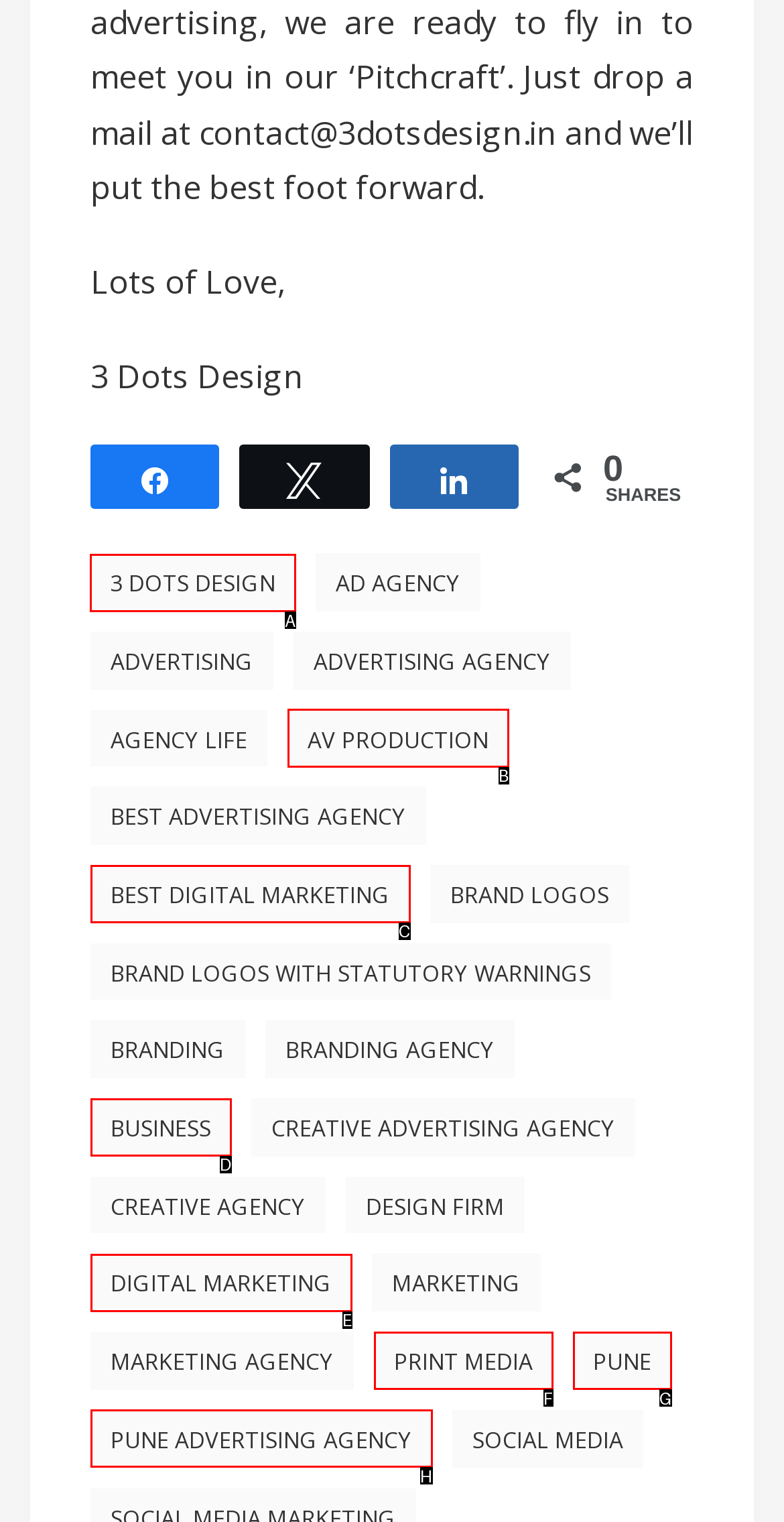Determine which option you need to click to execute the following task: Visit 3 DOTS DESIGN website. Provide your answer as a single letter.

A